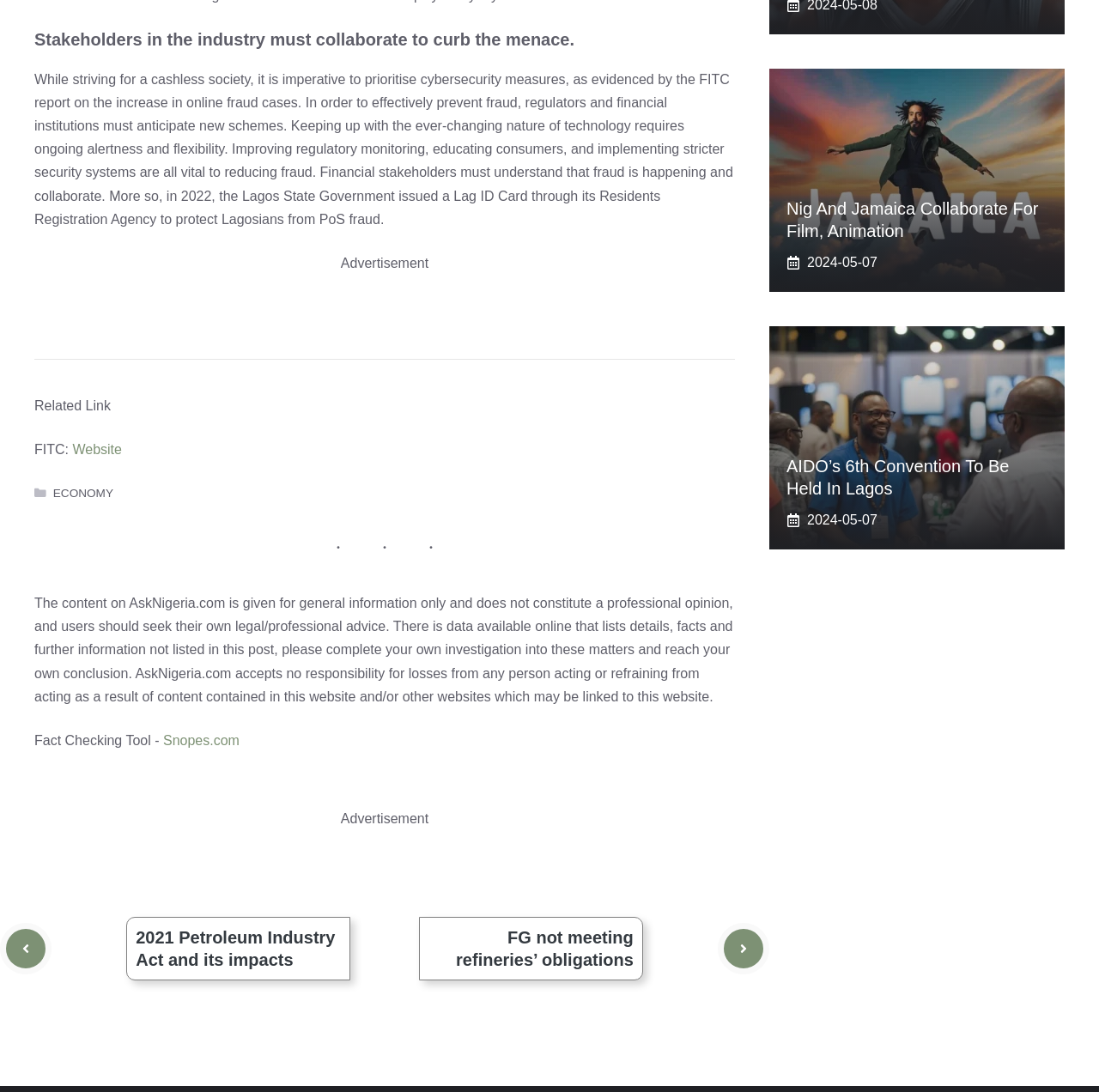How many articles are there on the webpage?
Look at the image and answer the question using a single word or phrase.

3